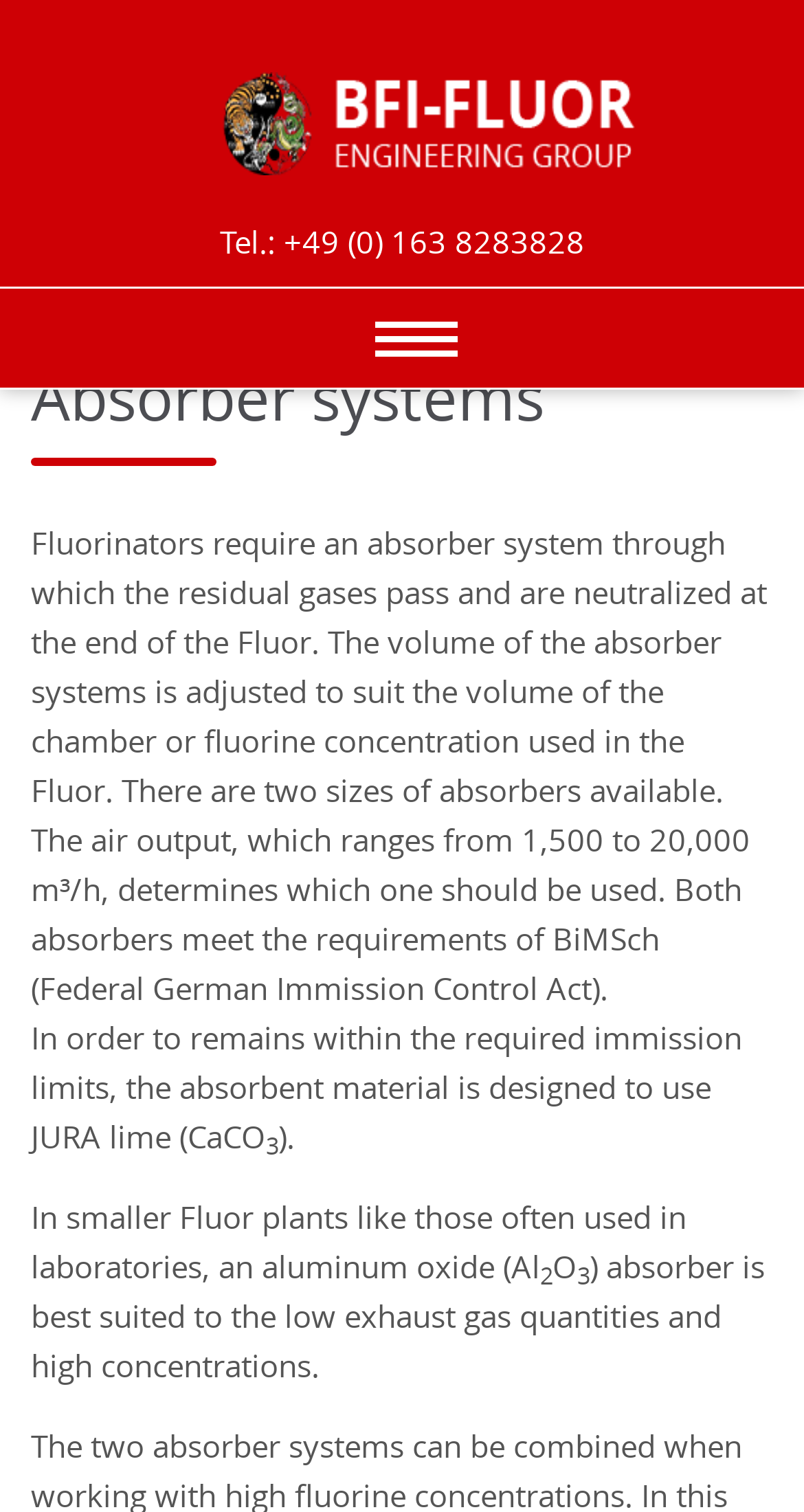How many sizes of absorbers are available?
Based on the image, provide your answer in one word or phrase.

Two